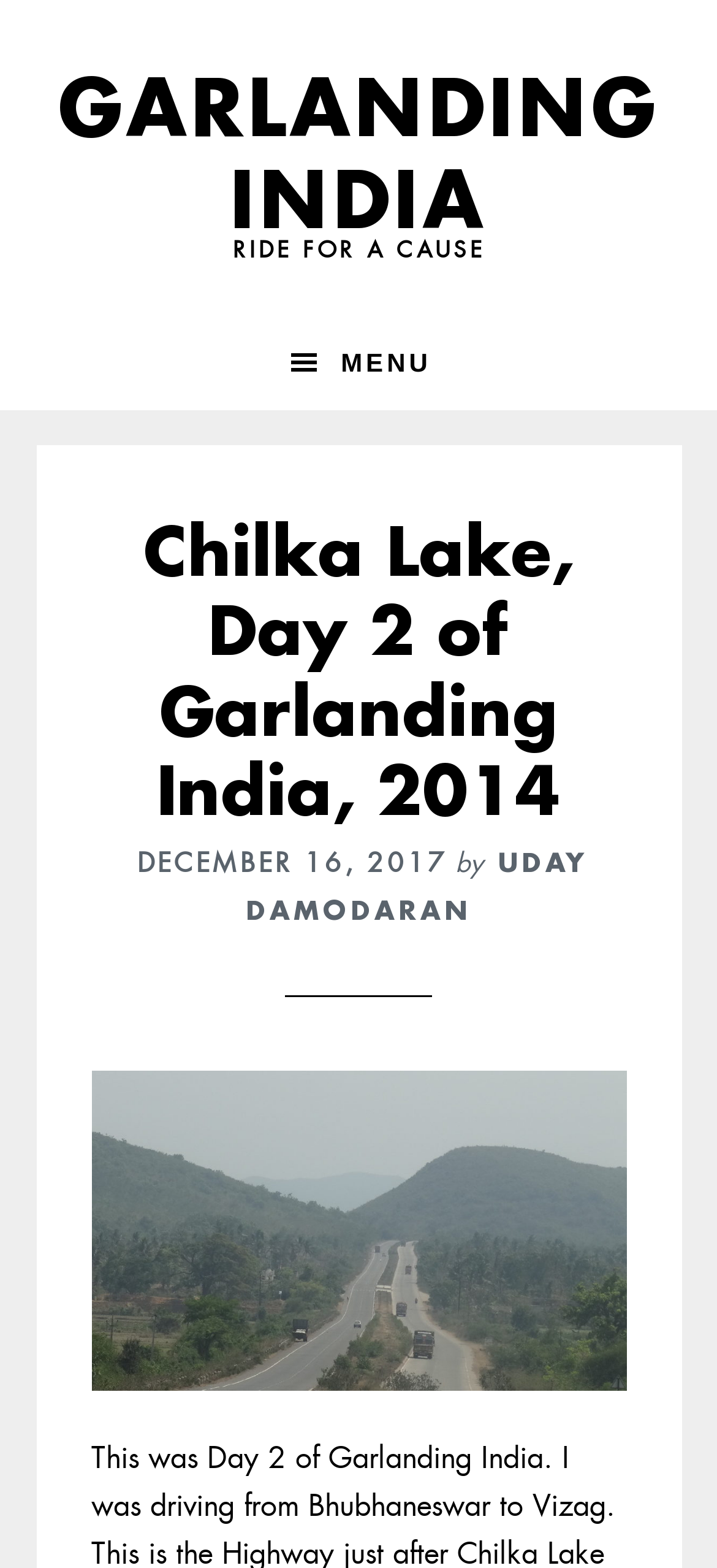What is the date of the article?
Can you give a detailed and elaborate answer to the question?

I found a time element on the webpage with the text 'DECEMBER 16, 2017', which suggests that this is the date of the article.